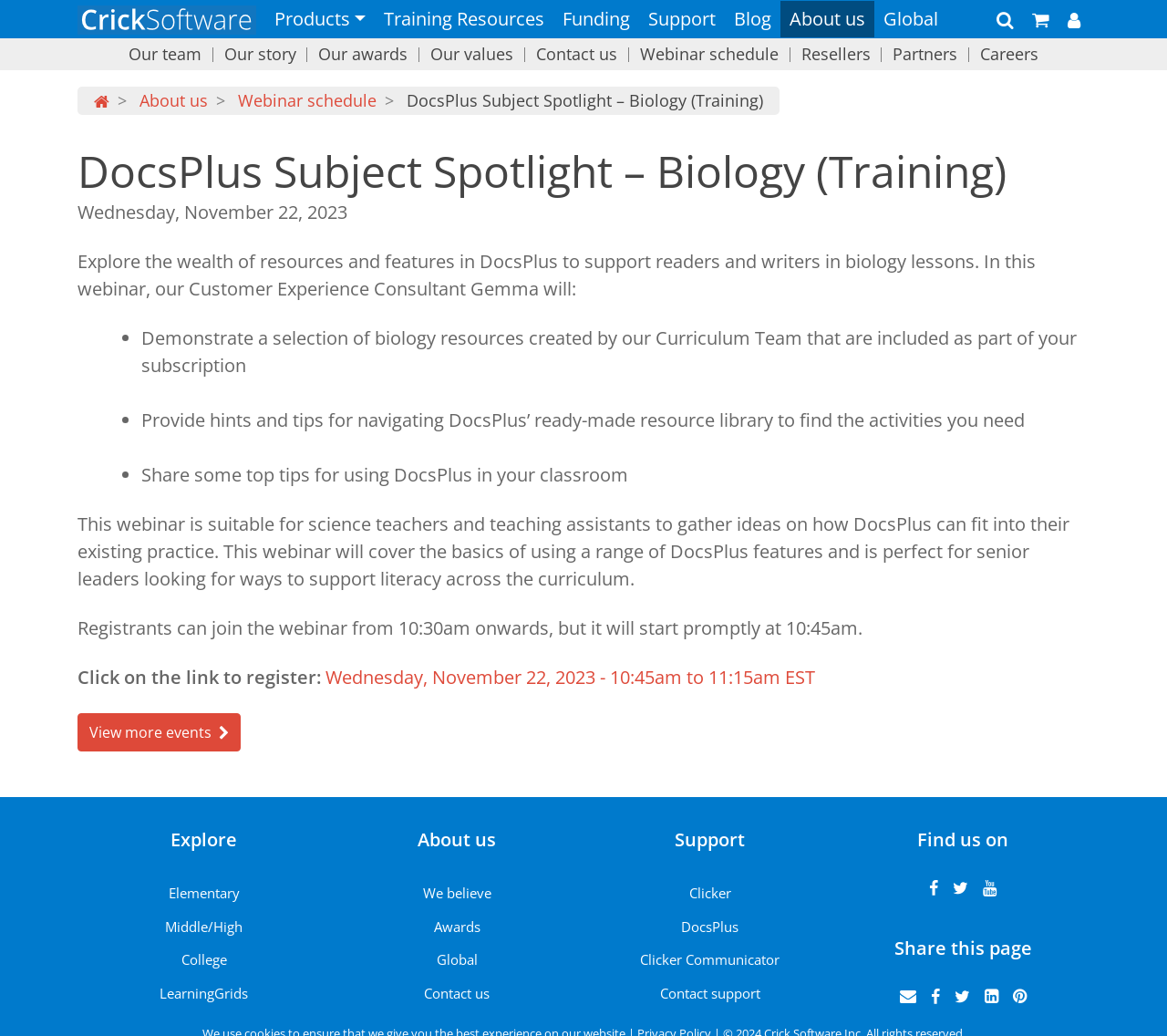Summarize the webpage in an elaborate manner.

The webpage is about Crick Software, a company that provides educational resources and training. At the top of the page, there is a primary navigation menu with links to various sections, including "Products", "Training Resources", "Funding", "Support", "Blog", and "About us". Below this menu, there are several links to specific pages, such as "Our team", "Our story", "Our awards", and "Contact us".

The main content of the page is focused on a specific training event, "DocsPlus Subject Spotlight – Biology (Training)". This event is described as a webinar that will explore the resources and features of DocsPlus to support readers and writers in biology lessons. The webinar will be led by a Customer Experience Consultant named Gemma, who will demonstrate biology resources, provide hints and tips for navigating the resource library, and share top tips for using DocsPlus in the classroom.

The page also includes a section with links to other events, as well as a section with links to various educational resources, including "Elementary Education", "Middle and High School Education", and "College Education". Additionally, there are links to "LearningGrids" and "About us" sections.

At the bottom of the page, there are links to "Support", "Clicker", "DocsPlus", and "Contact support" sections, as well as a section with social media links and a "Share this page" option.